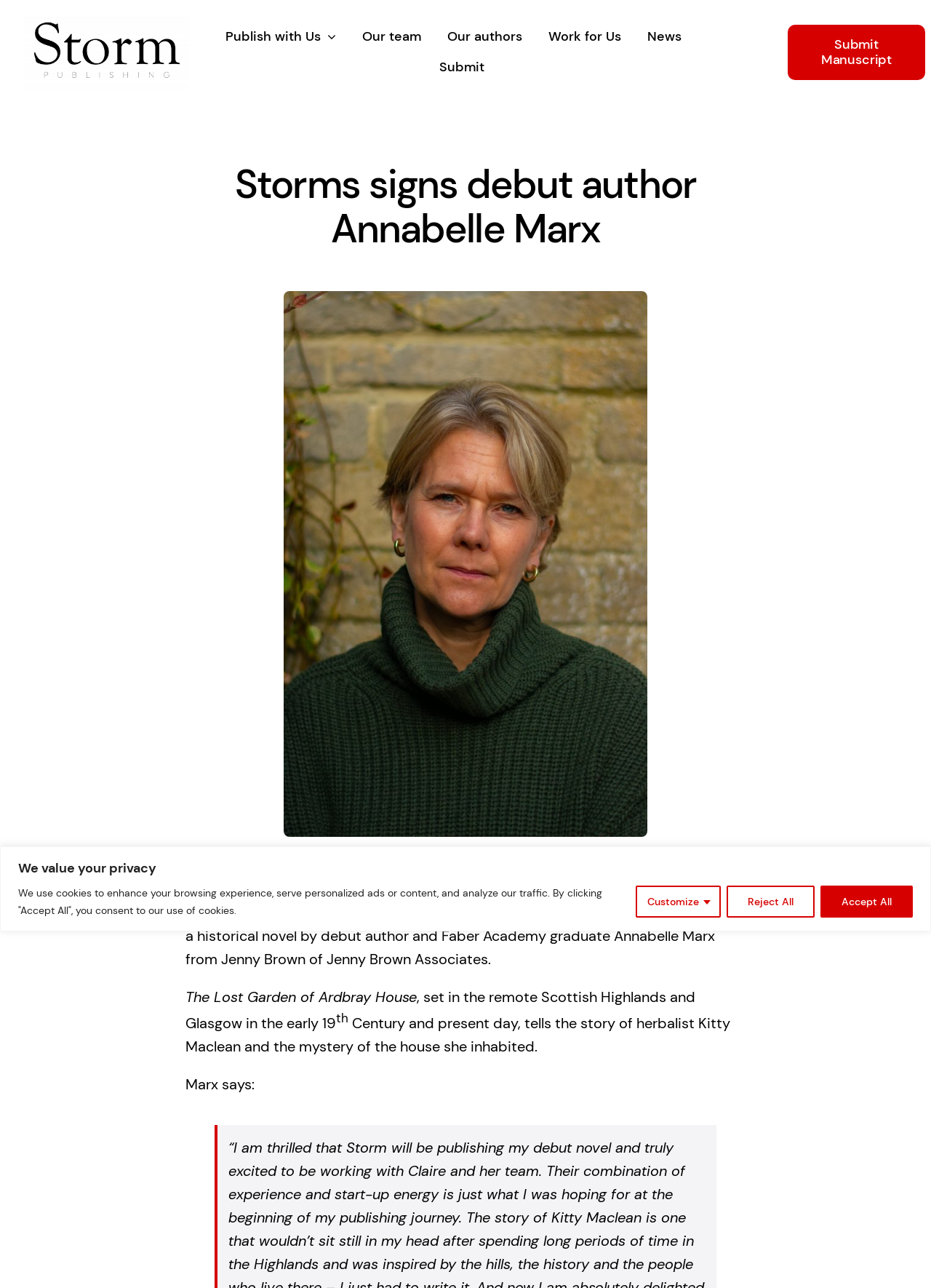Where is the story of the novel set?
Answer the question with as much detail as you can, using the image as a reference.

The answer can be found in the StaticText element with the text ', set in the remote Scottish Highlands and Glasgow in the early 19' which is located below the title of the novel.